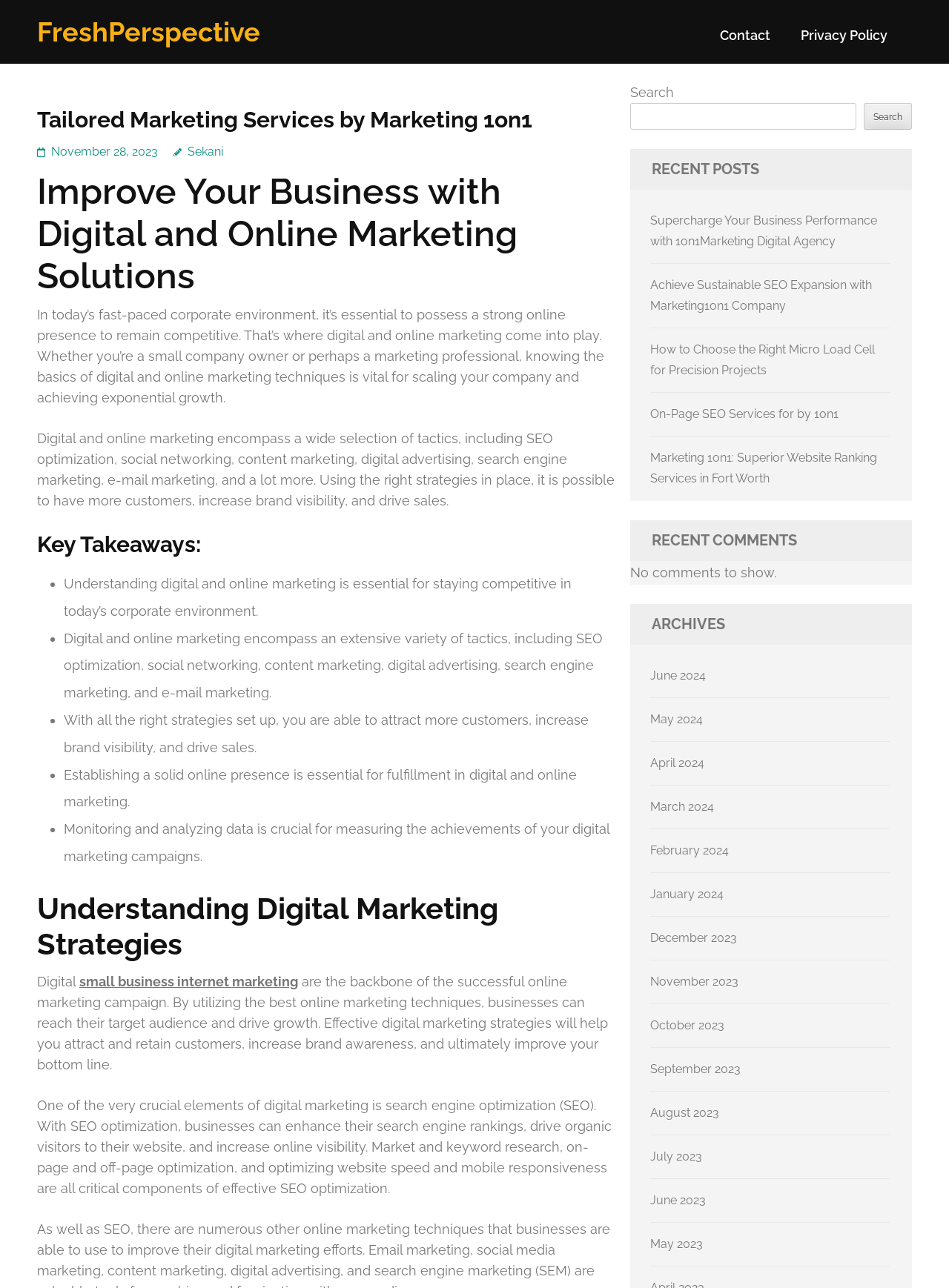Extract the bounding box coordinates of the UI element described by: "Search". The coordinates should include four float numbers ranging from 0 to 1, e.g., [left, top, right, bottom].

[0.91, 0.08, 0.961, 0.101]